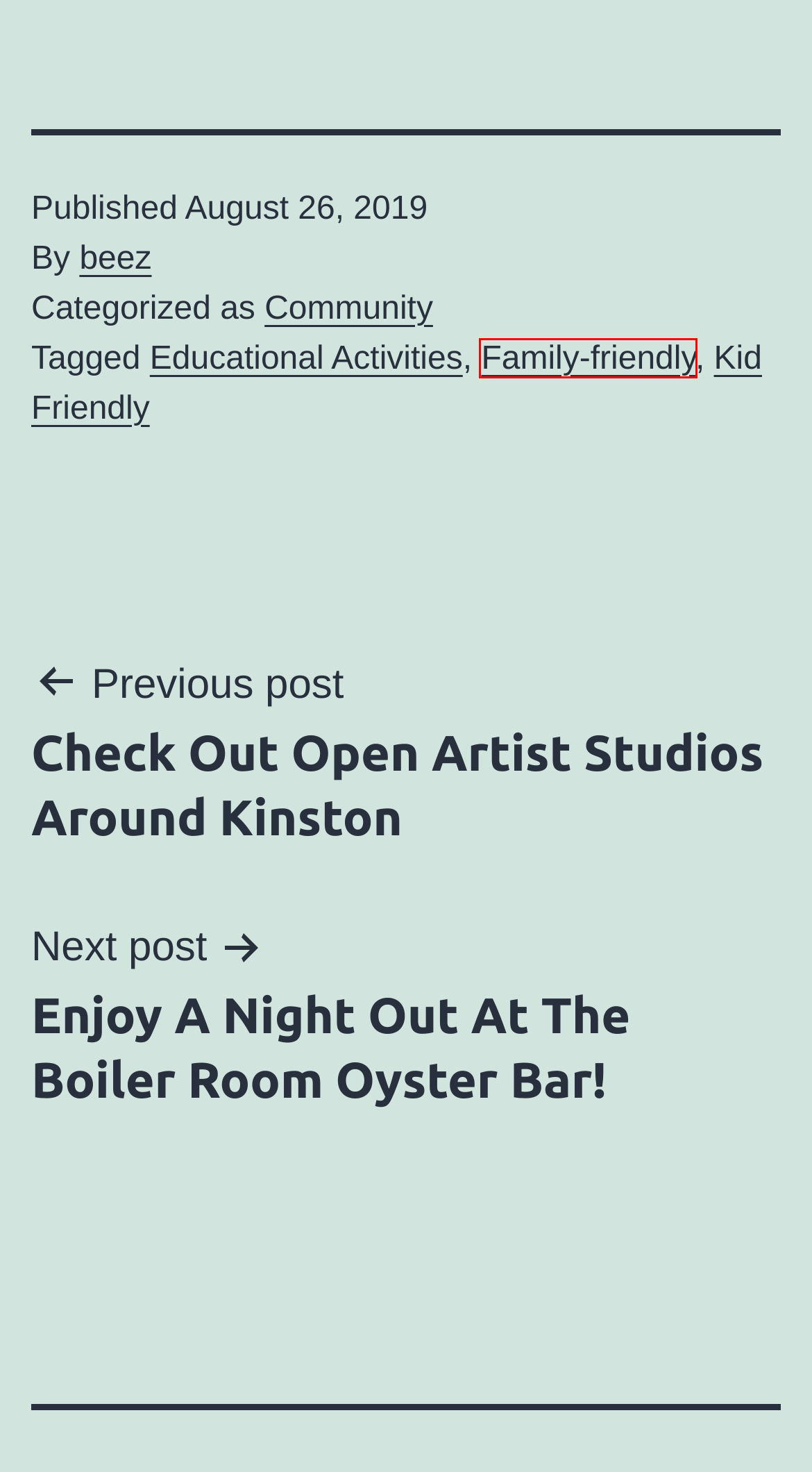You have a screenshot of a webpage with a red rectangle bounding box around a UI element. Choose the best description that matches the new page after clicking the element within the bounding box. The candidate descriptions are:
A. beez, Author at Doug Henry Kinston CDJR
B. Community Category Archives| Doug Henry Kinston CDJR
C. Educational Activities Archives | Doug Henry Kinston CDJR
D. Family-friendly Archives | Doug Henry Kinston CDJR
E. Doug Henry CDJR | Your CDJR dealership in Kinston
F. Give Boiler Room Oyster Bar A Try! | Doug Henry Kinston CDJR
G. Kid Friendly Archives | Doug Henry Kinston CDJR
H. Open Artist Studios Around Kinston | Doug Henry Kinston CDJR

D